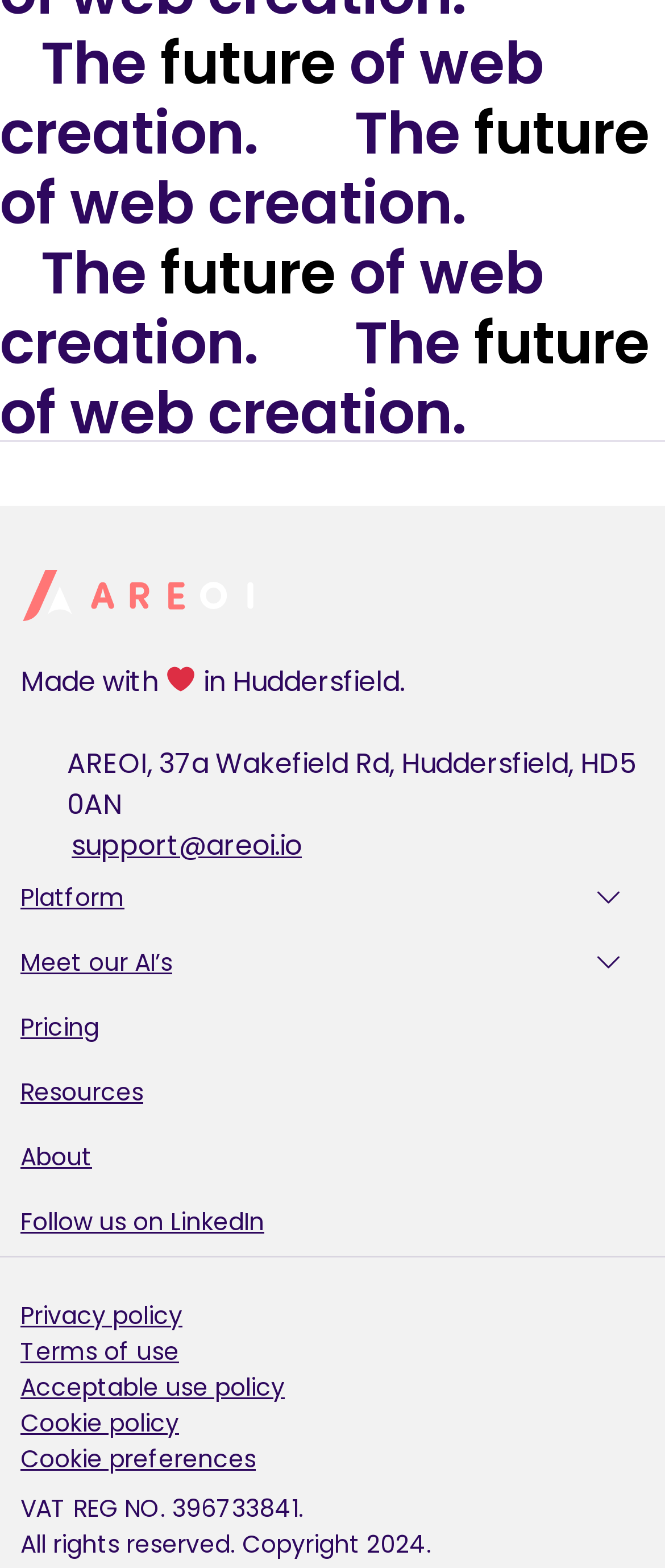Locate the bounding box coordinates of the region to be clicked to comply with the following instruction: "Explore Top 5 Things To Do In Darwin". The coordinates must be four float numbers between 0 and 1, in the form [left, top, right, bottom].

None